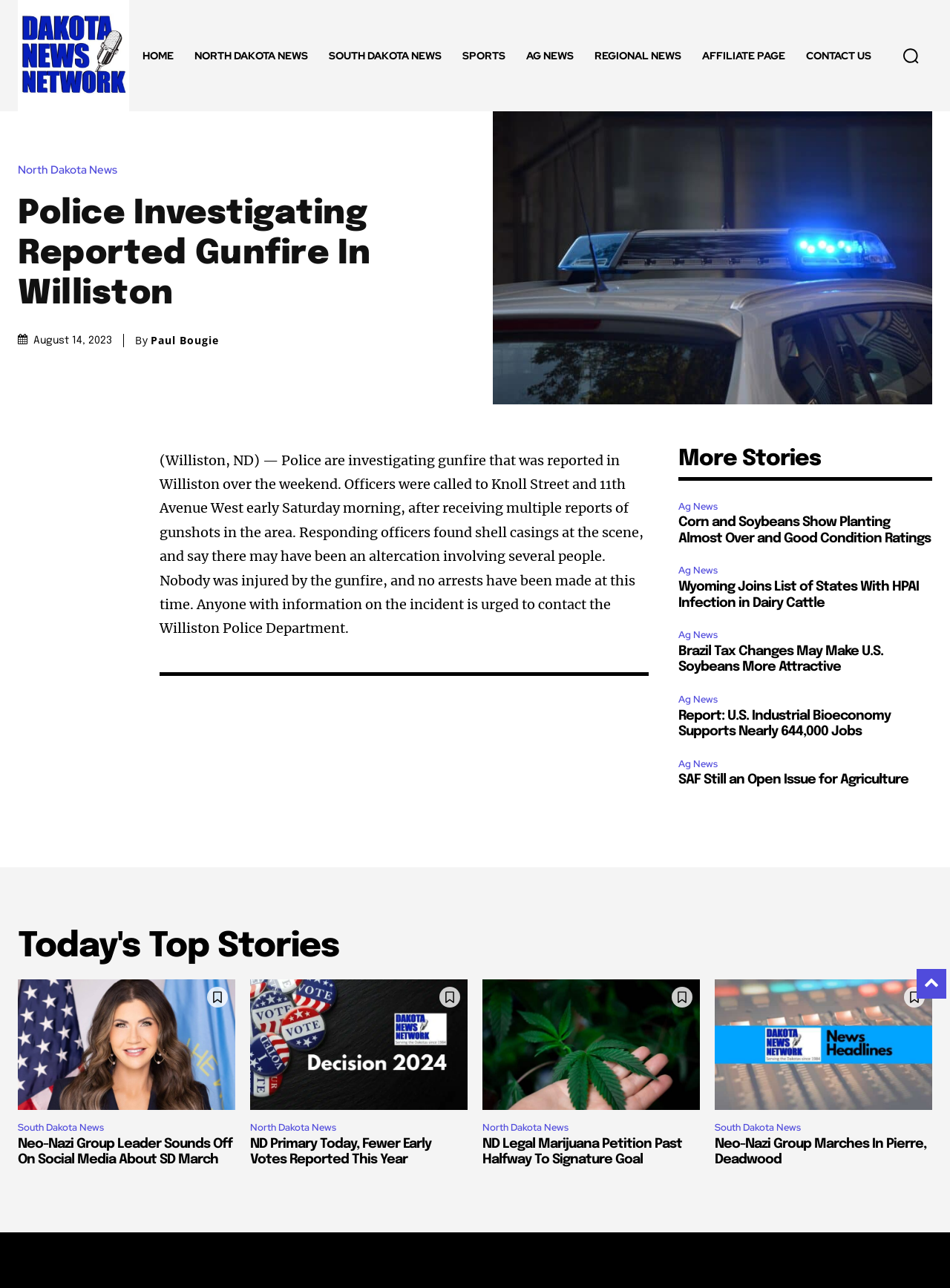Please determine the primary heading and provide its text.

Police Investigating Reported Gunfire In Williston